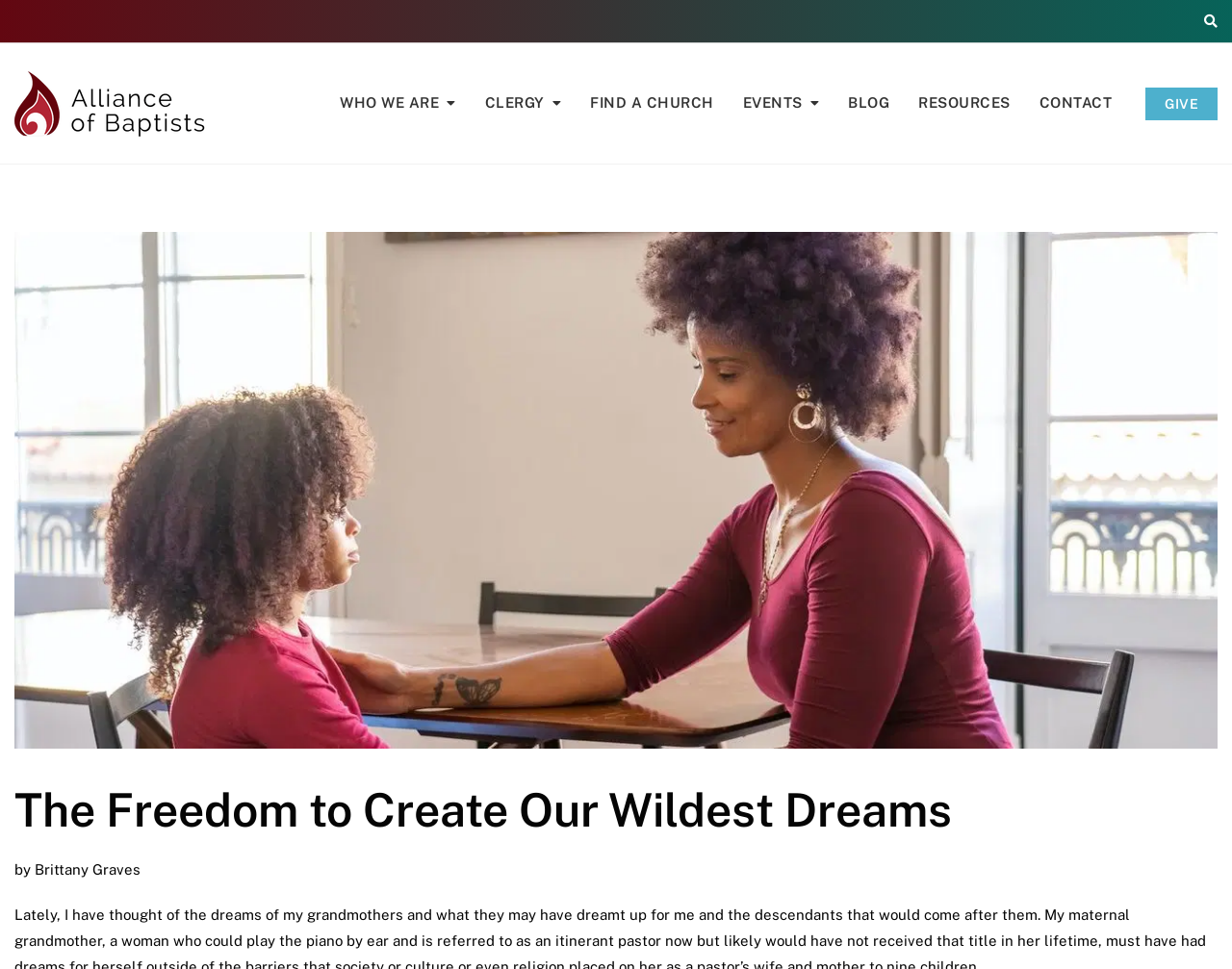Identify the bounding box coordinates for the UI element described as: "Who We Are". The coordinates should be provided as four floats between 0 and 1: [left, top, right, bottom].

[0.276, 0.079, 0.382, 0.135]